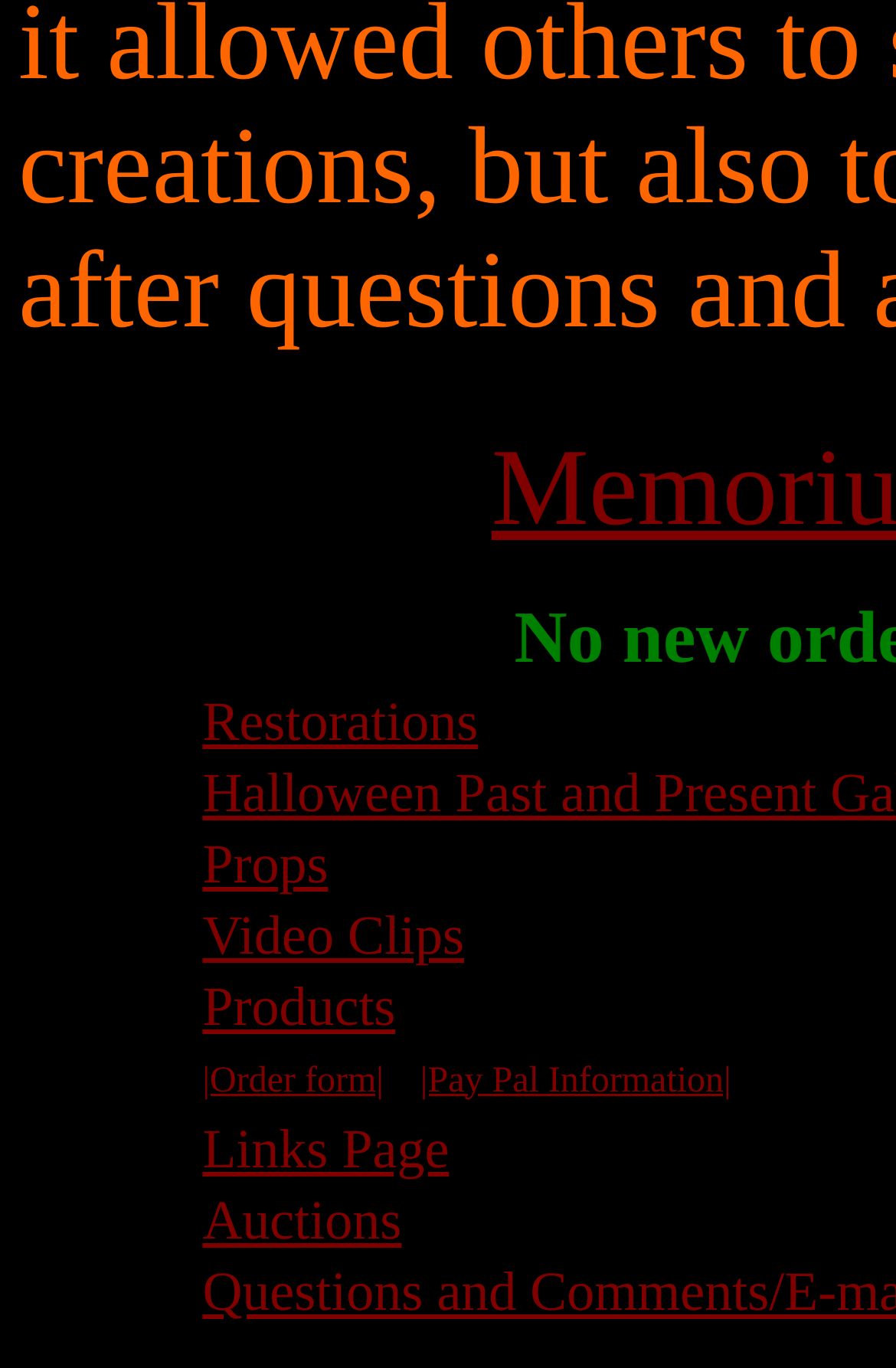Extract the bounding box coordinates for the HTML element that matches this description: "Nursing--Study and teaching". The coordinates should be four float numbers between 0 and 1, i.e., [left, top, right, bottom].

None